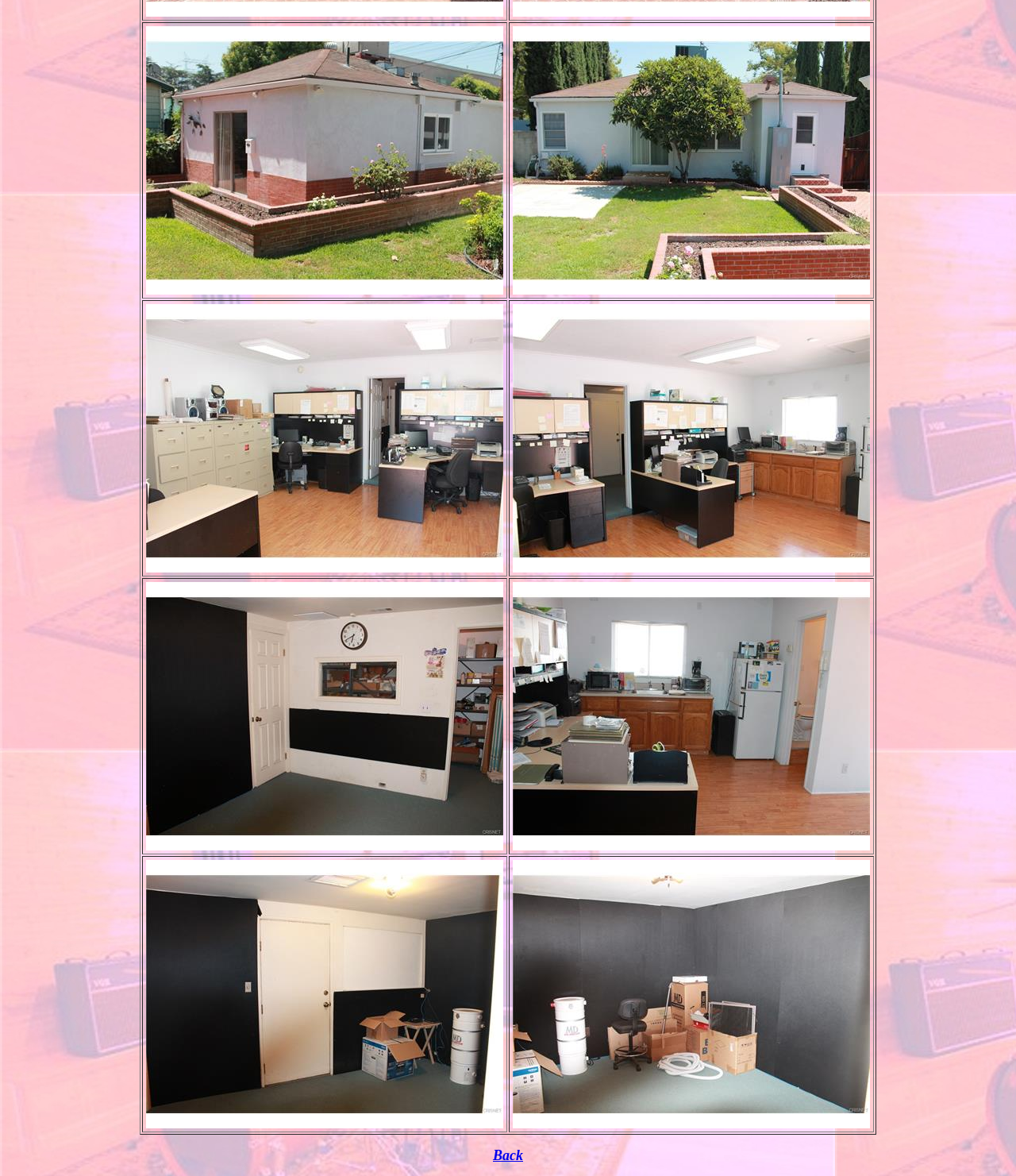What is the ratio of grid cells to images?
Based on the image, provide a one-word or brief-phrase response.

1:1